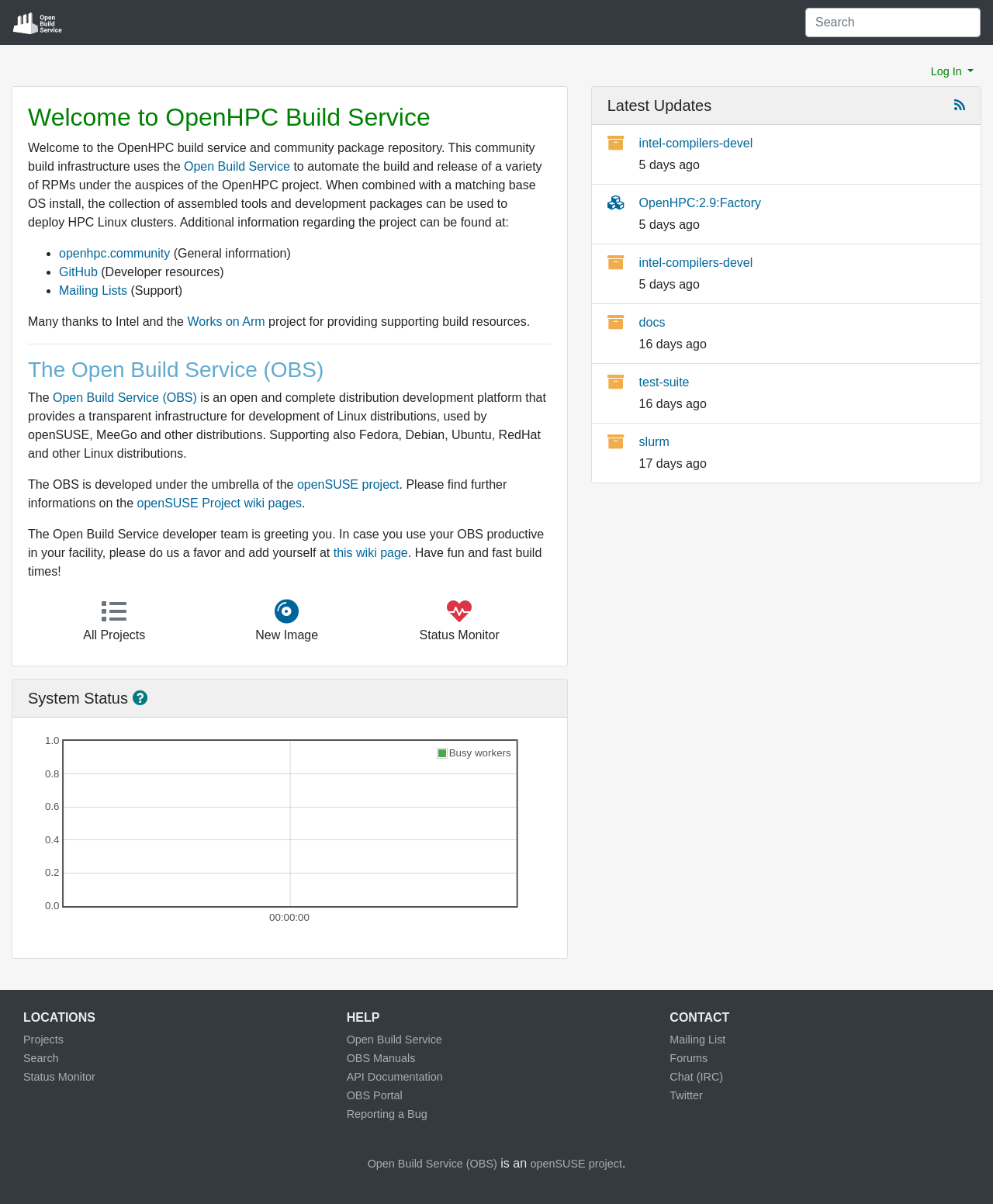Please provide a detailed answer to the question below by examining the image:
How many links are there in the breadcrumb navigation?

The breadcrumb navigation is located at the top of the webpage and it contains only one link, which is 'Log In'.